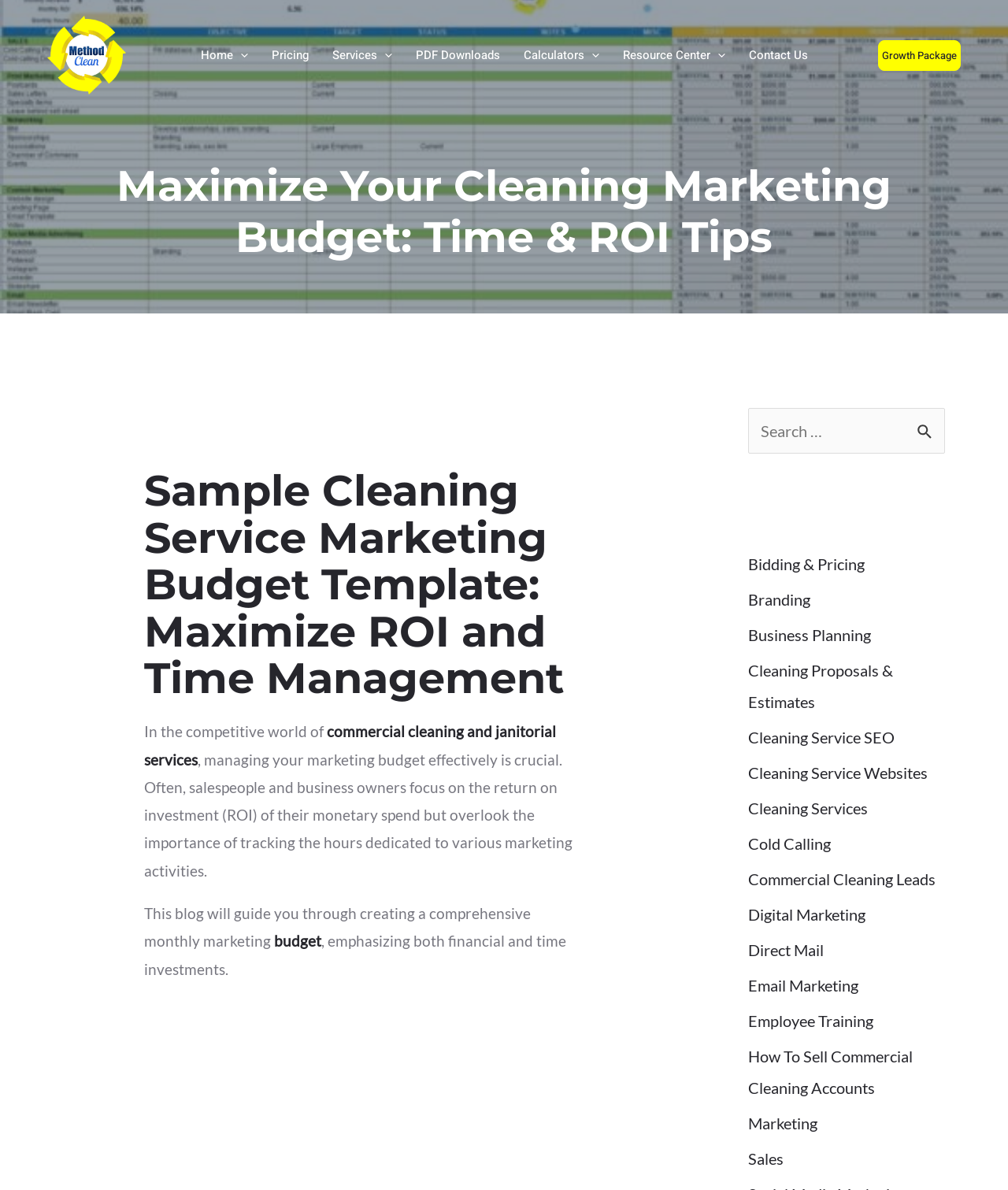Identify the bounding box for the UI element described as: "Cleaning Proposals & Estimates". The coordinates should be four float numbers between 0 and 1, i.e., [left, top, right, bottom].

[0.742, 0.555, 0.886, 0.597]